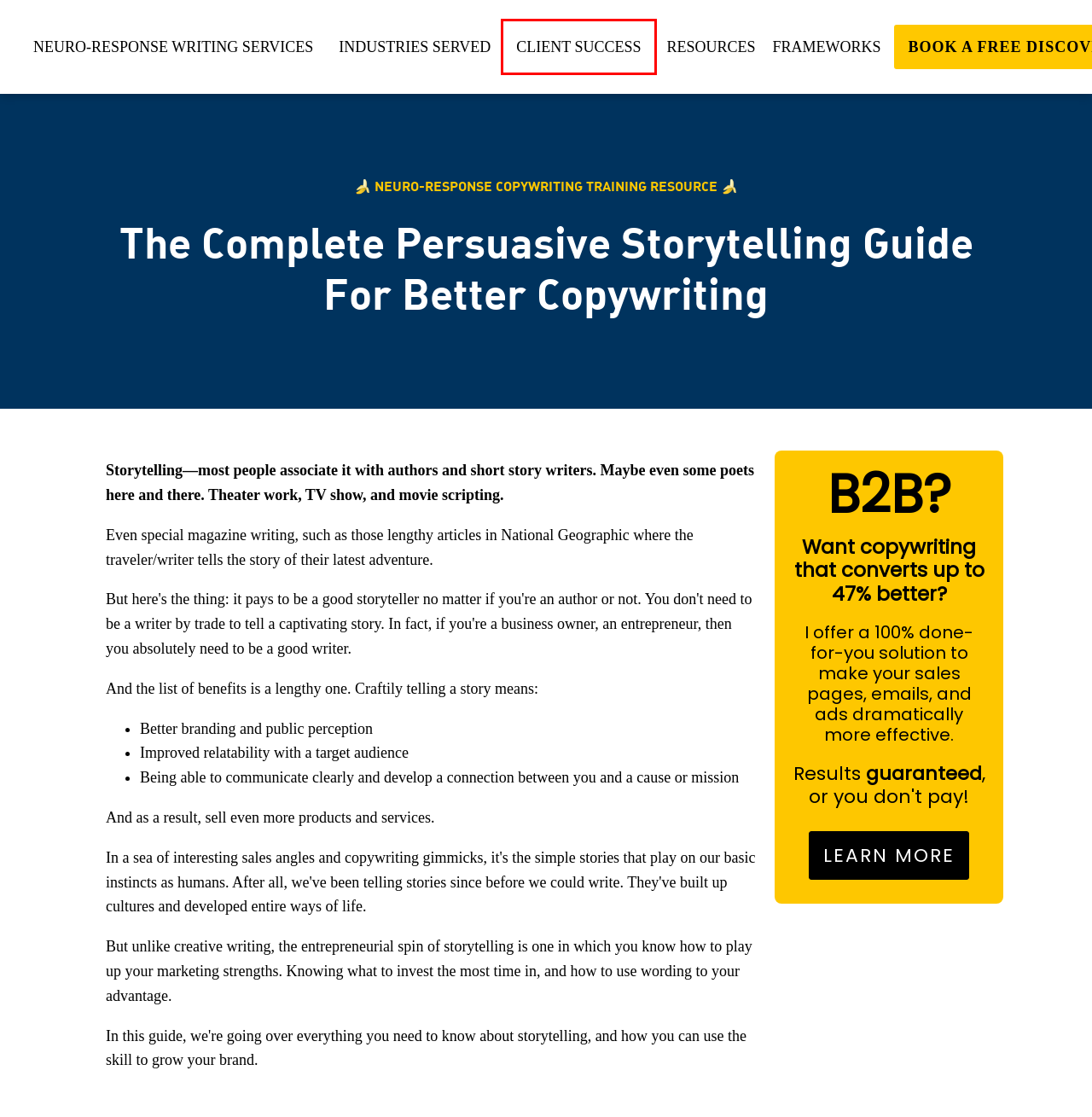You are given a screenshot of a webpage with a red rectangle bounding box around an element. Choose the best webpage description that matches the page after clicking the element in the bounding box. Here are the candidates:
A. Resources - Navigation | Doan Copywriting
B. How To Write Exceptional B2B Content That People Can't Resist Reading
C. Share of households with a computer worldwide 2005-2019 | Statista
D. Neuro-Response Conversion-Focused B2B Copywriter based in California | USA | Doan Copywriting
E. Best Copywriting Industries Expert in USA | Daniel Doan
F. 23 Powerful Copywriting Psychological Triggers That Convince People
G. Expert Conversion Copywriter in California | Boost Your Sales
H. Shop (Frameworks & Exclusive Resources) | Doan Copywriting

D